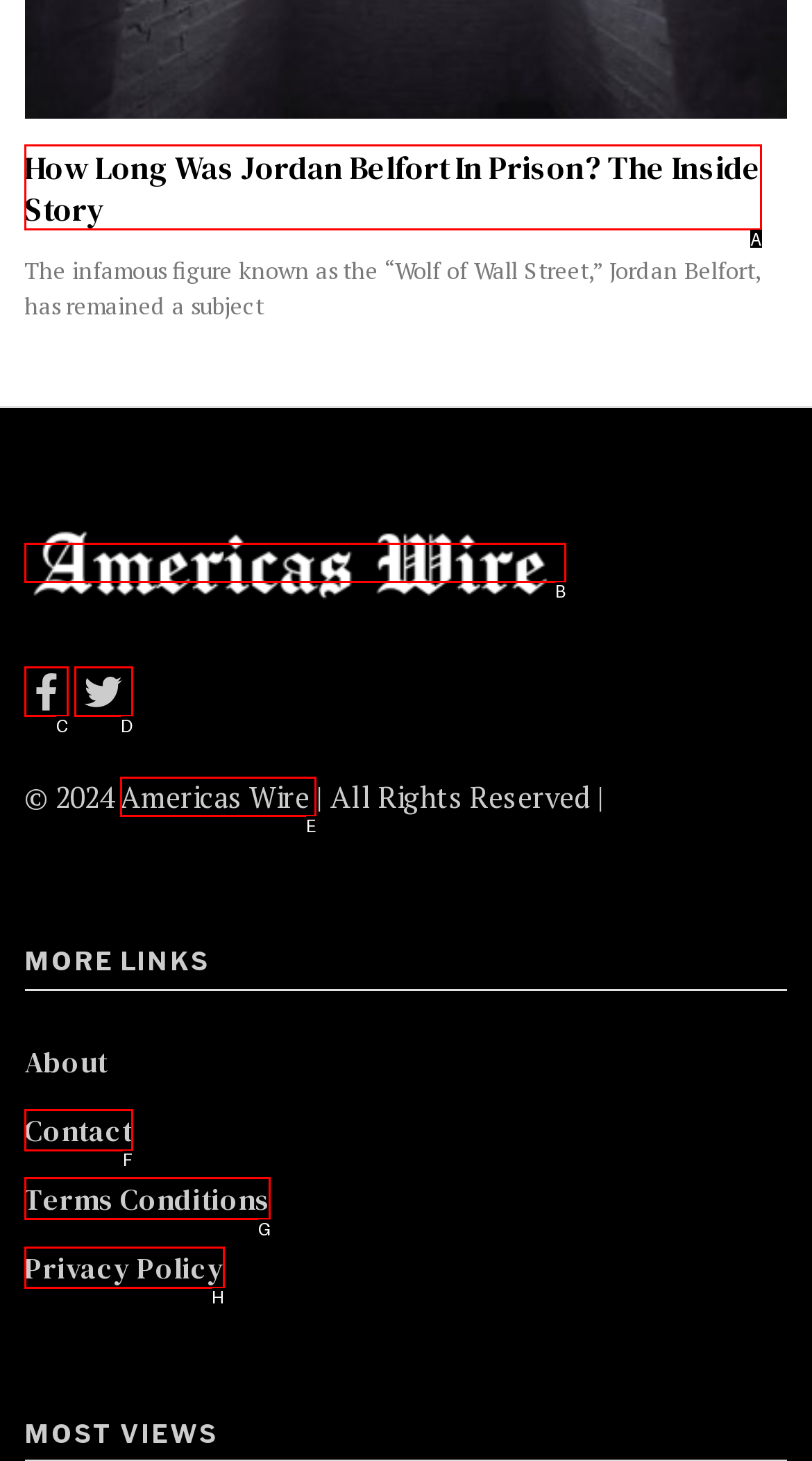Identify the correct lettered option to click in order to perform this task: Check the Terms and Conditions. Respond with the letter.

G